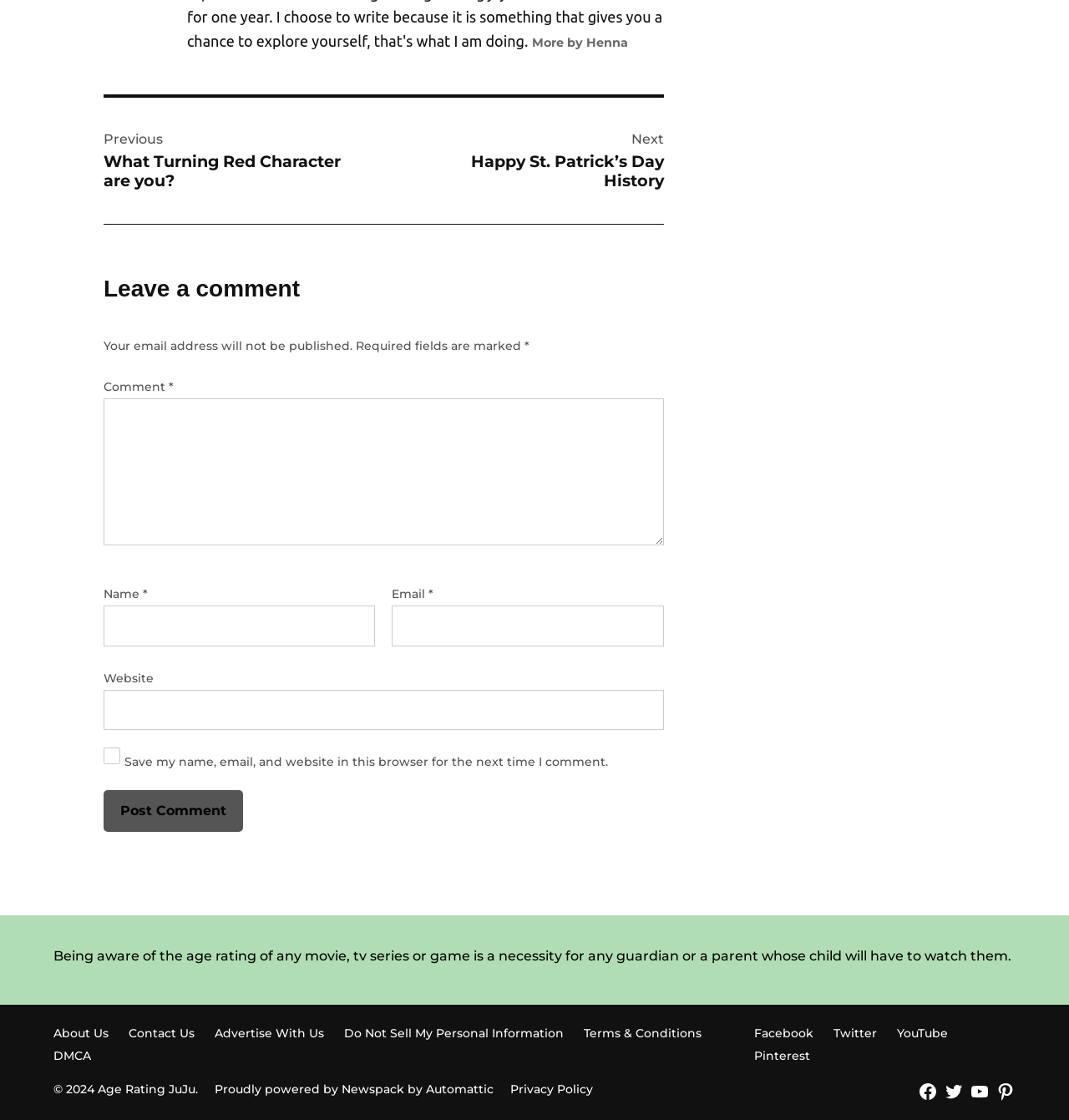Refer to the image and answer the question with as much detail as possible: What social media platforms are linked in the footer?

The social media platforms linked in the footer are Facebook, Twitter, YouTube, and Pinterest, as indicated by the links in the 'Below Footer' section.